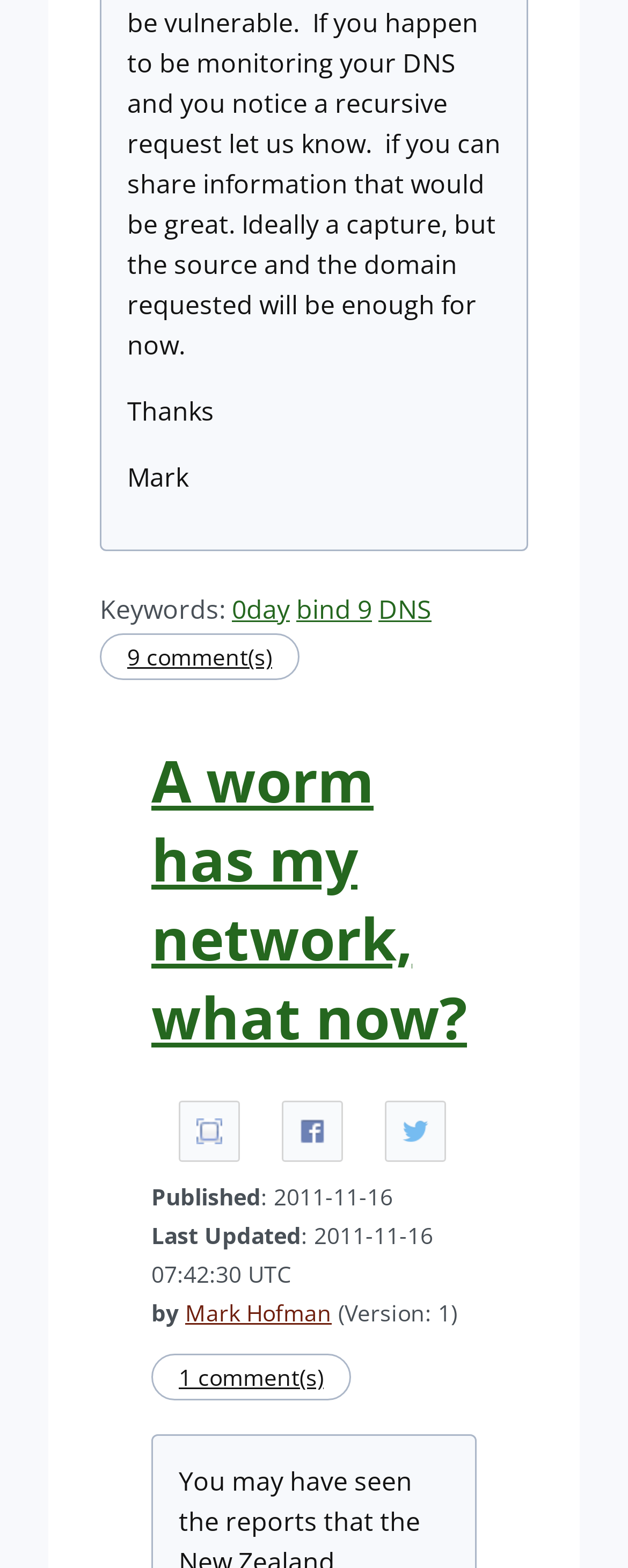Locate the bounding box coordinates of the area that needs to be clicked to fulfill the following instruction: "Click on the link to view comments". The coordinates should be in the format of four float numbers between 0 and 1, namely [left, top, right, bottom].

[0.159, 0.404, 0.477, 0.434]